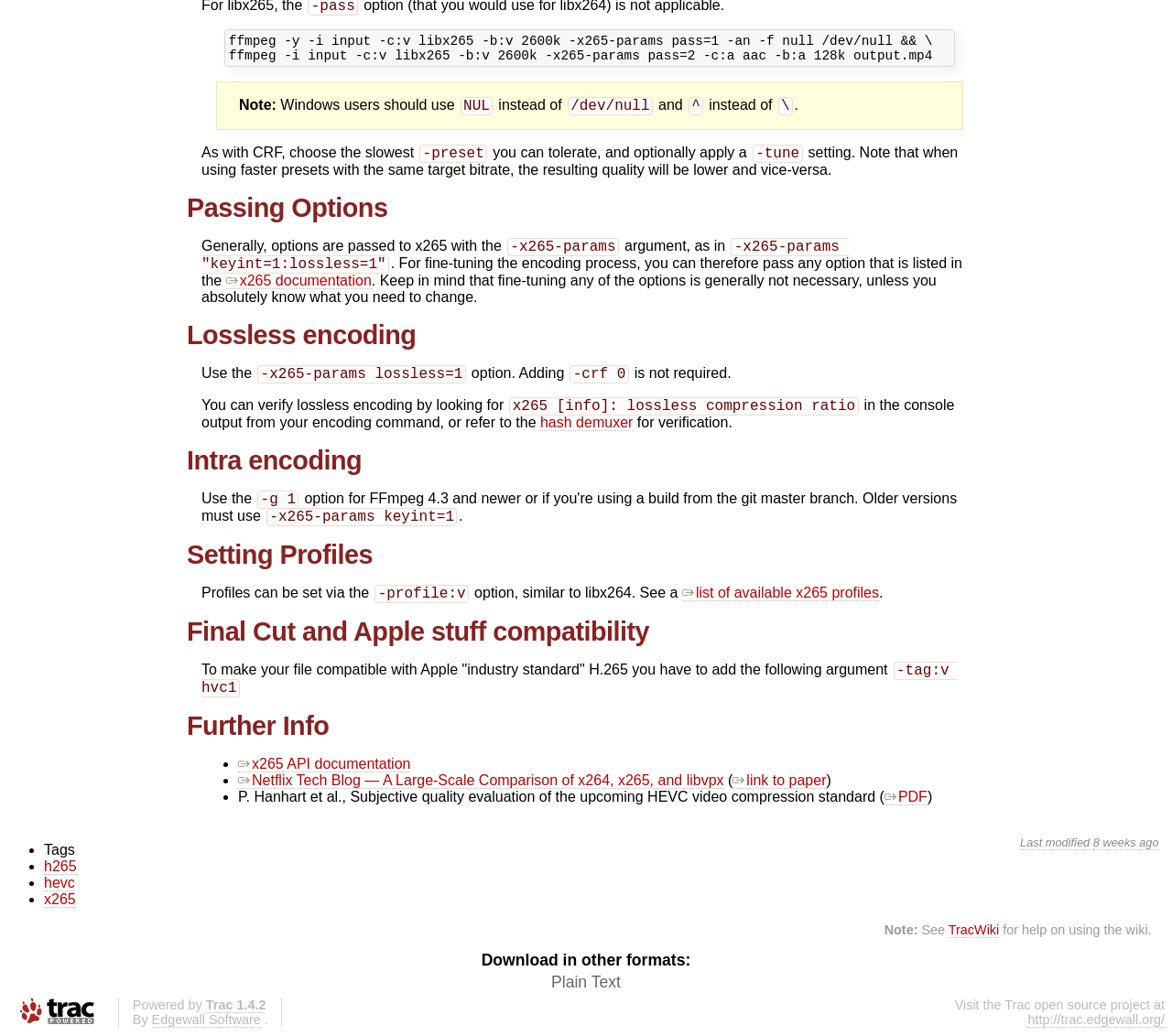What is the command to use for lossless encoding?
Give a one-word or short-phrase answer derived from the screenshot.

-x265-params lossless=1